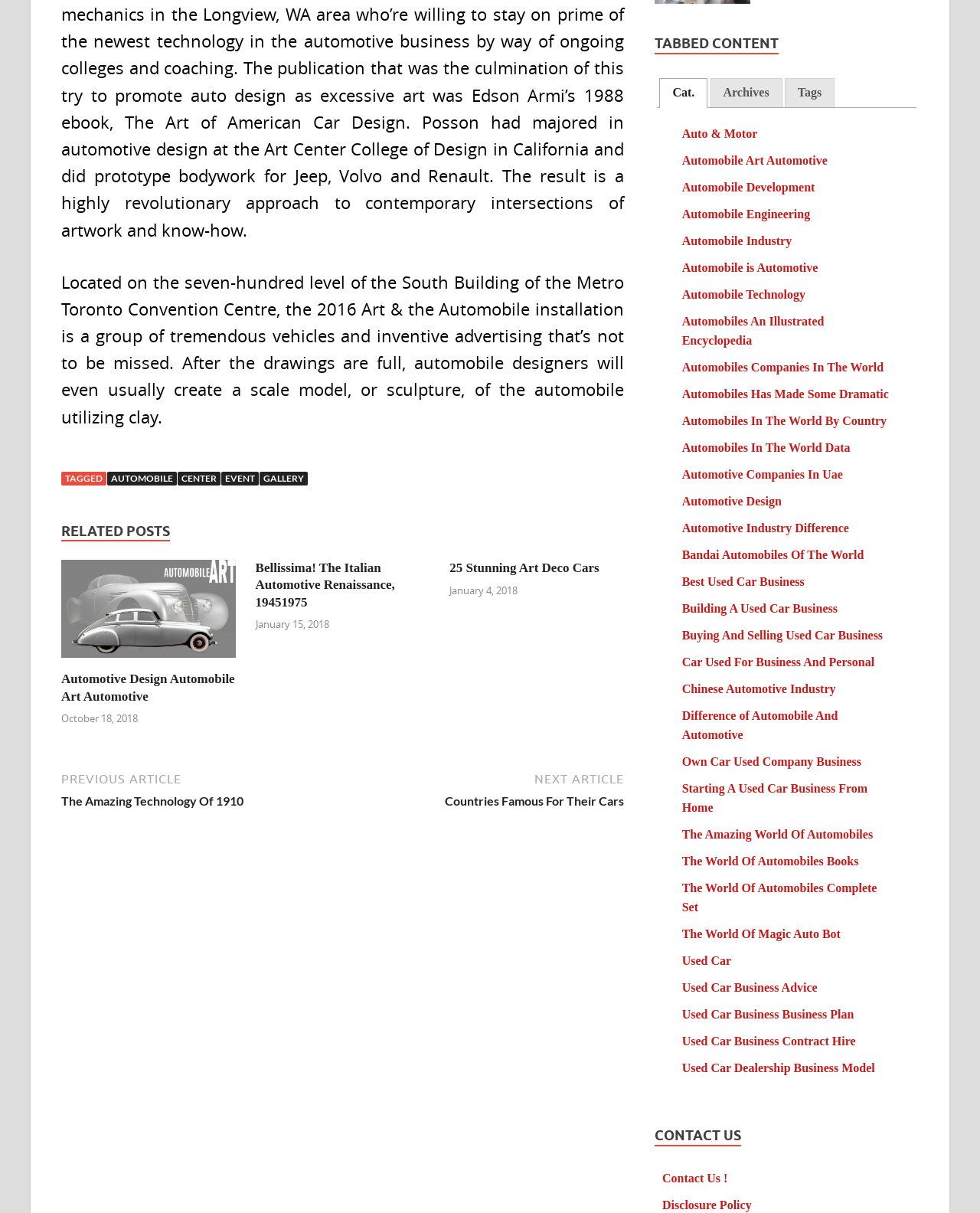Locate the bounding box coordinates of the element you need to click to accomplish the task described by this instruction: "View the 'RELATED POSTS' section".

[0.062, 0.431, 0.173, 0.447]